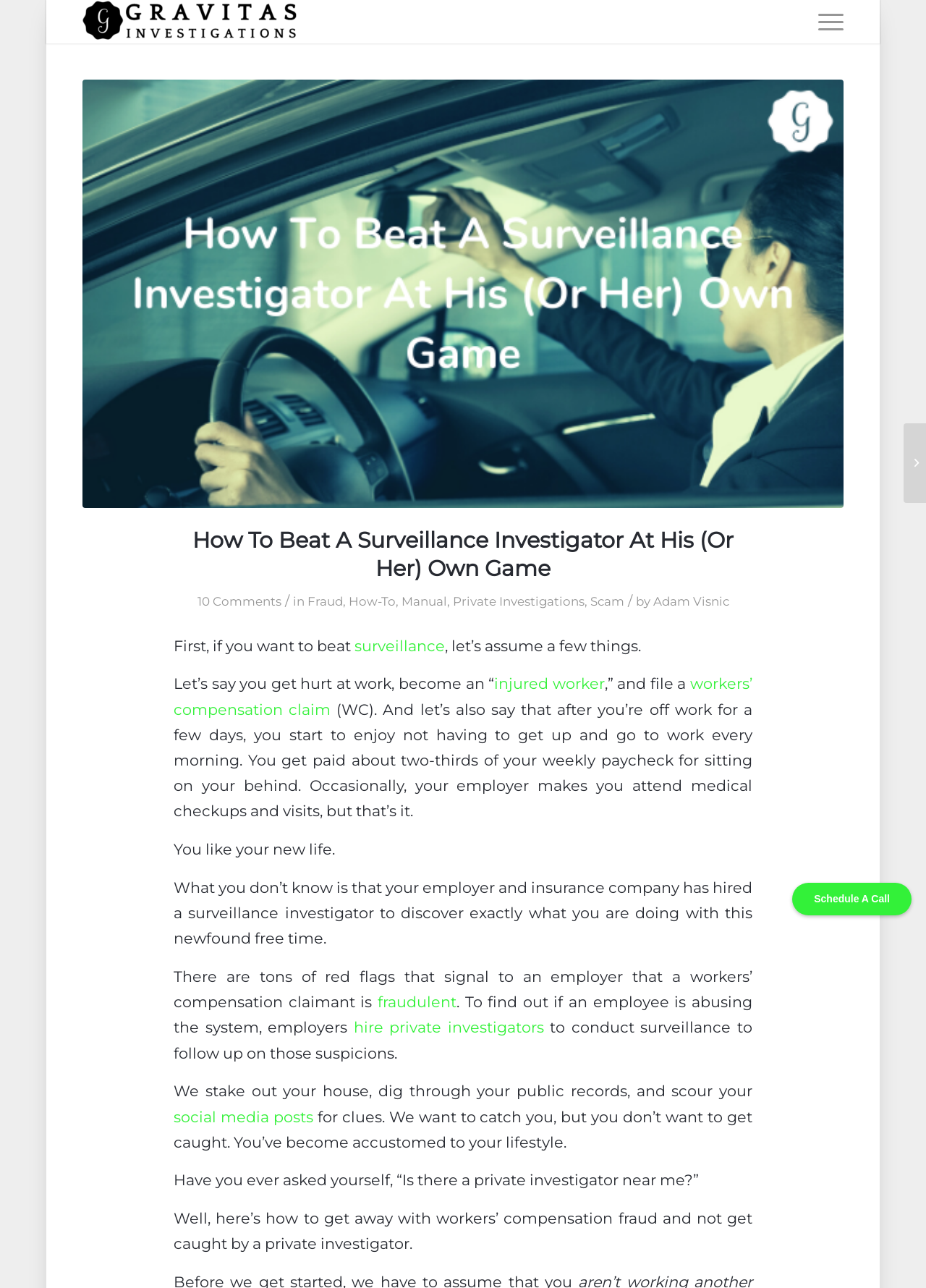Can you show the bounding box coordinates of the region to click on to complete the task described in the instruction: "Explore the 'Fraud' category"?

[0.332, 0.461, 0.37, 0.472]